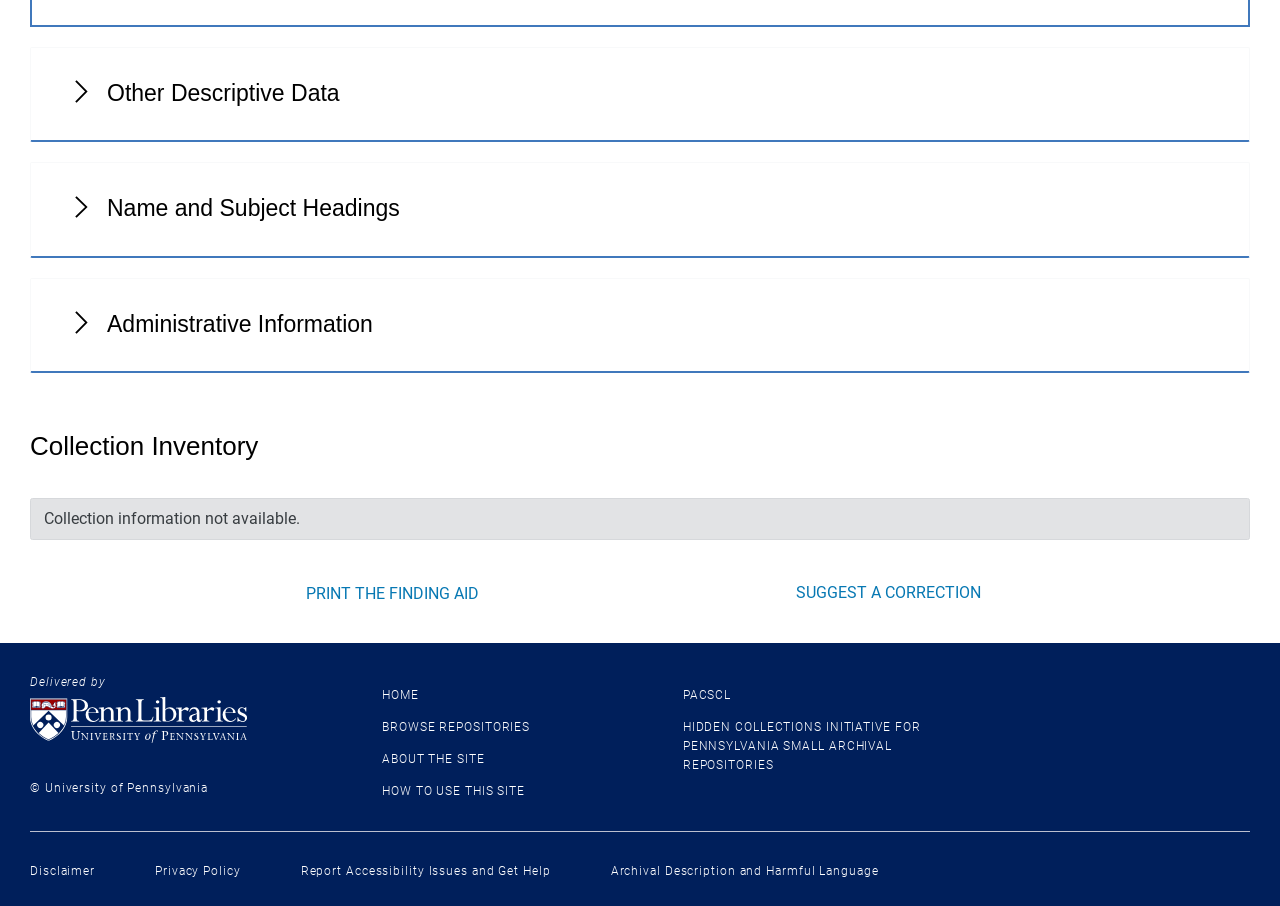Please determine the bounding box coordinates of the element to click on in order to accomplish the following task: "Go to HOME". Ensure the coordinates are four float numbers ranging from 0 to 1, i.e., [left, top, right, bottom].

[0.298, 0.759, 0.327, 0.775]